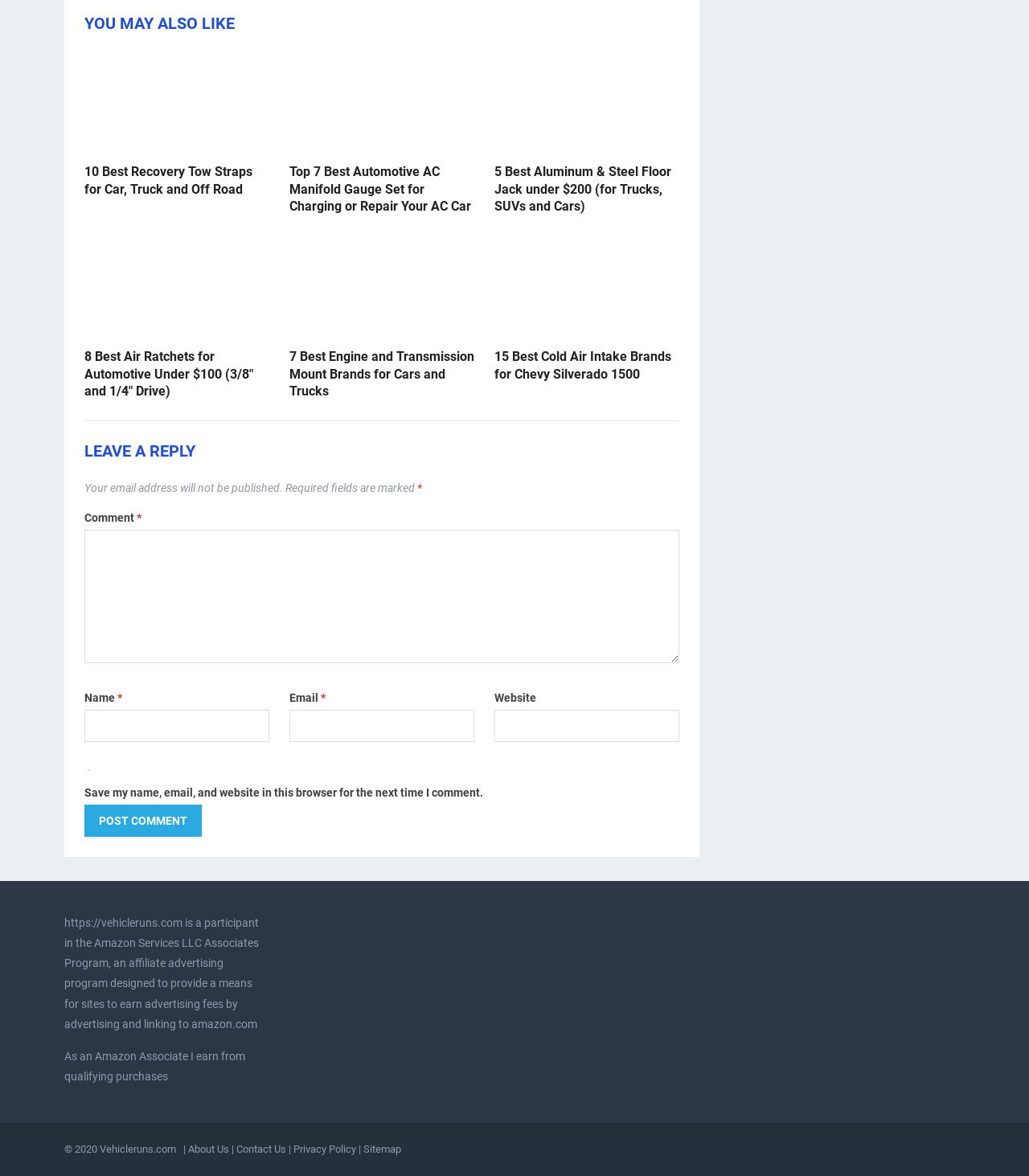What is required to post a comment?
Utilize the image to construct a detailed and well-explained answer.

The comment section has three required fields: 'Name', 'Email', and 'Comment', which suggests that users need to fill in these three fields to post a comment.